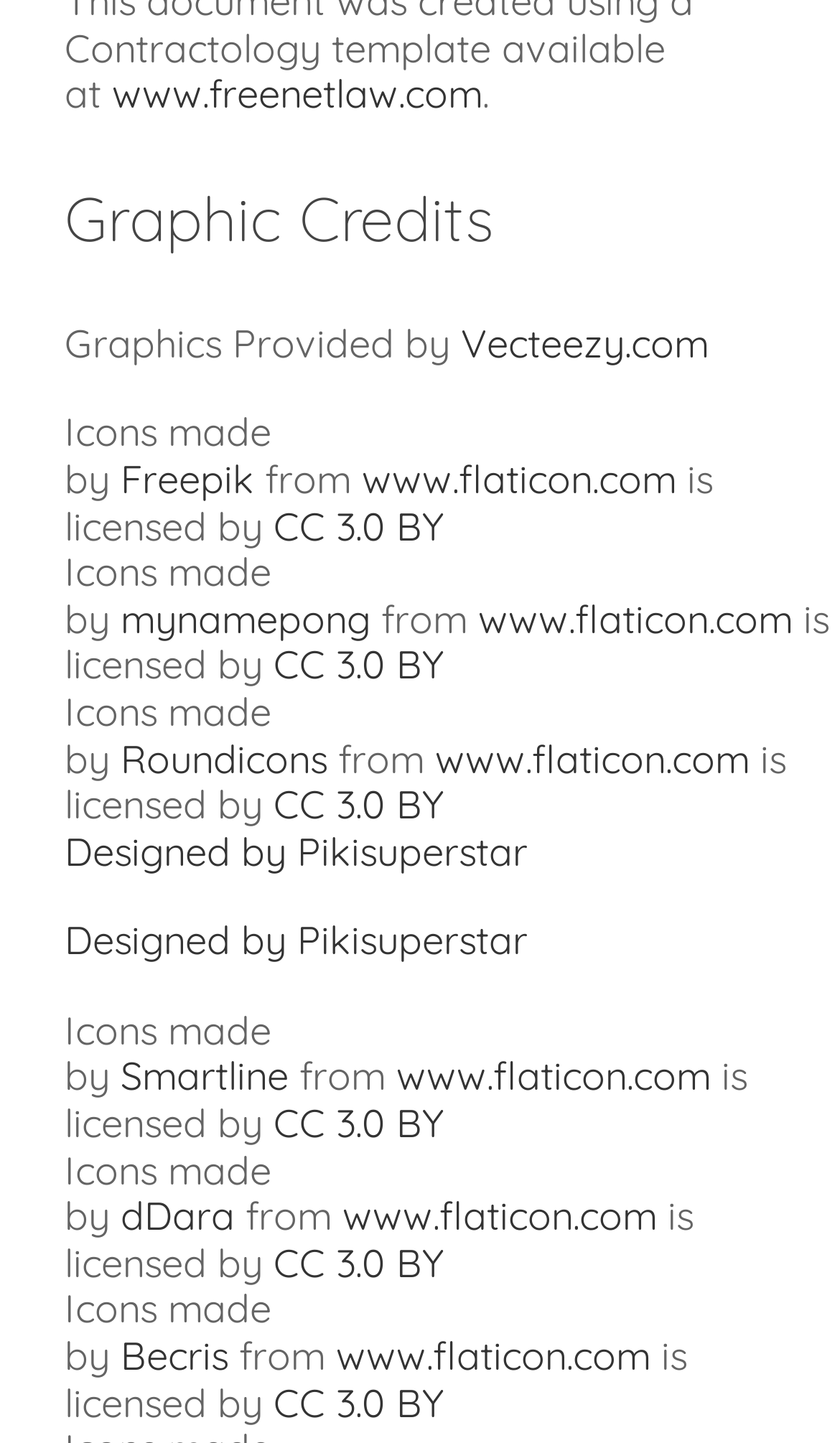Find the bounding box coordinates for the HTML element specified by: "CC 3.0 BY".

[0.326, 0.761, 0.528, 0.796]